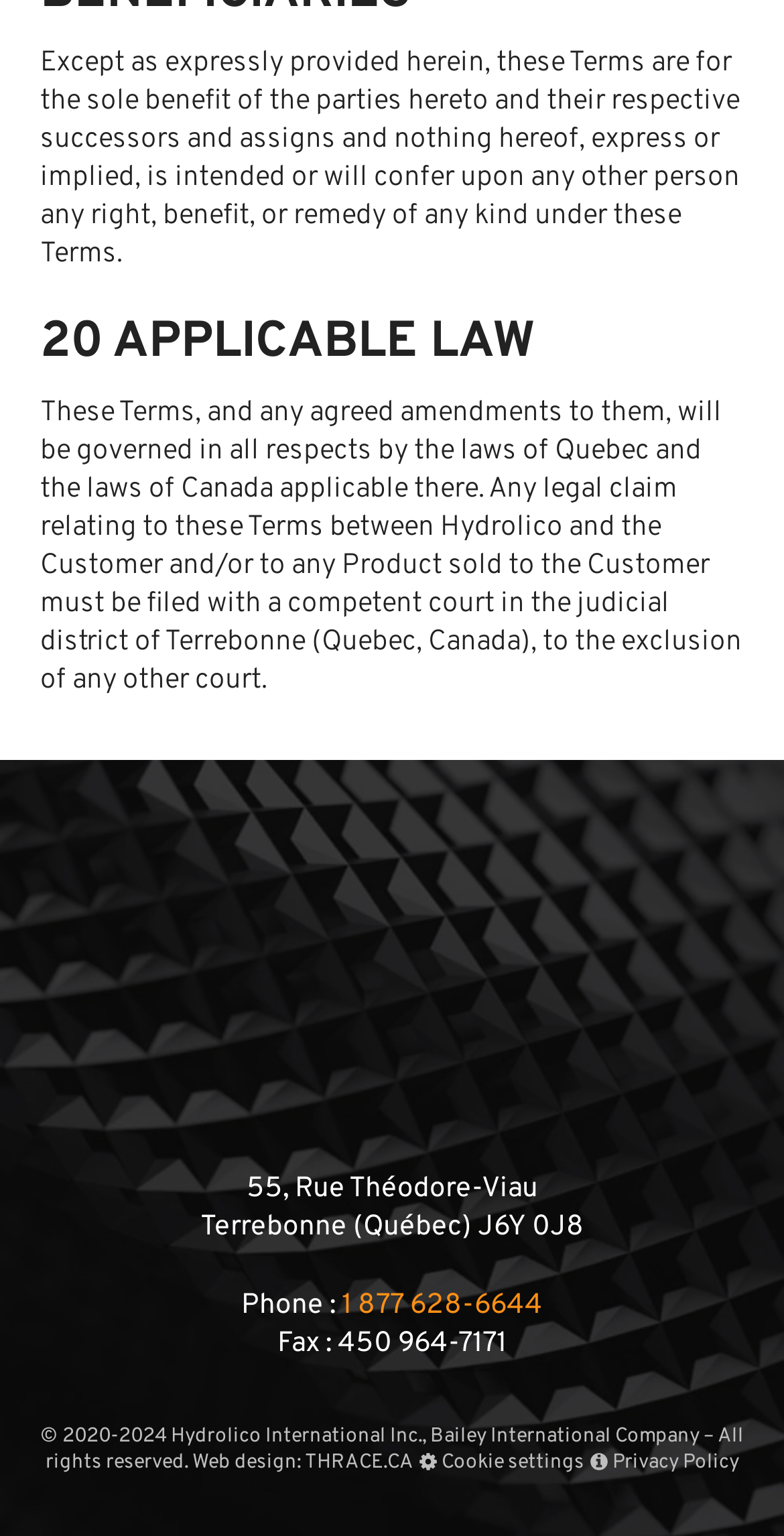What is the governing law for these Terms?
Utilize the image to construct a detailed and well-explained answer.

According to the StaticText element with the content 'These Terms, and any agreed amendments to them, will be governed in all respects by the laws of Quebec and the laws of Canada applicable there.', the governing law for these Terms is the laws of Quebec and Canada.